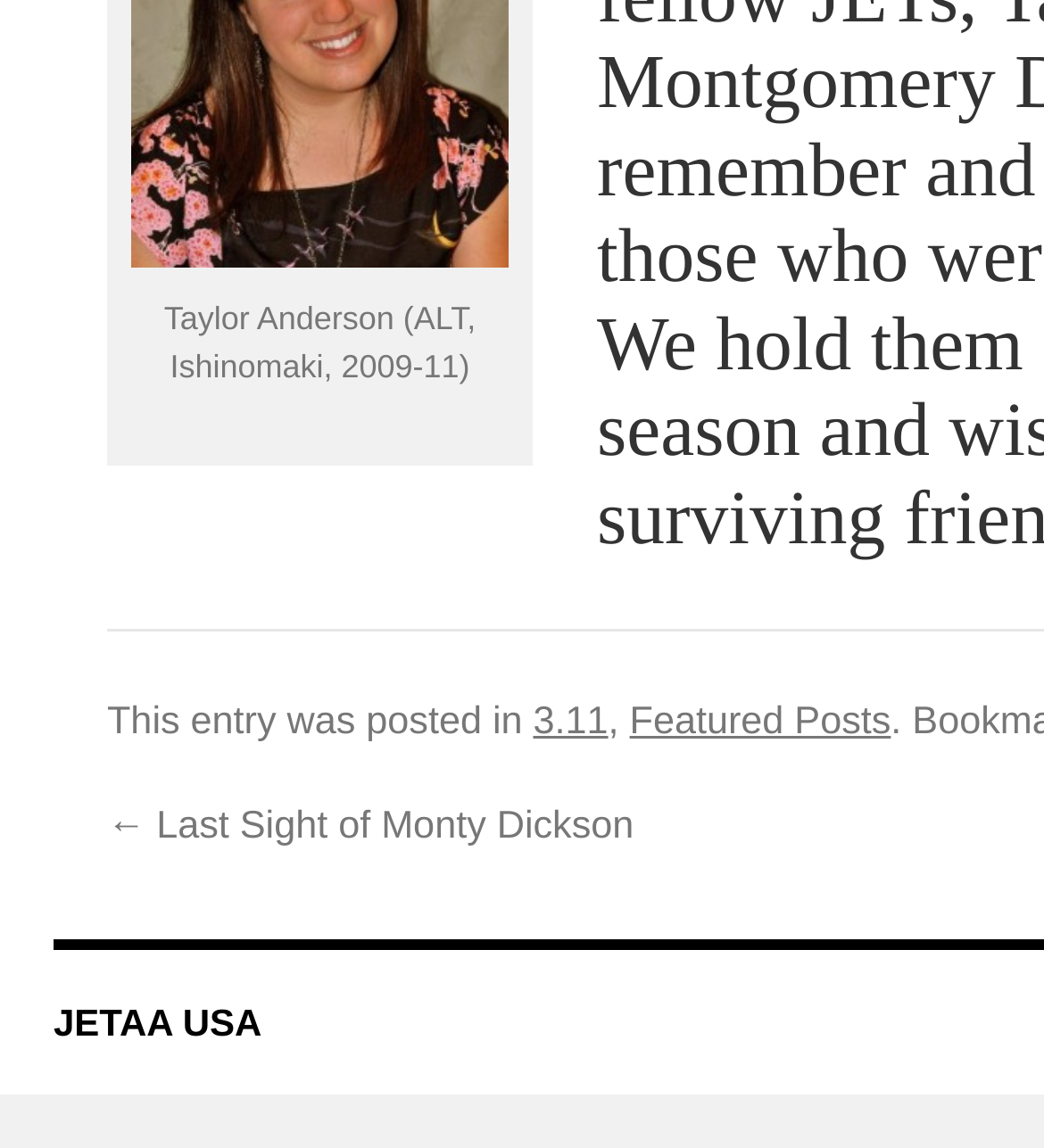Extract the bounding box coordinates for the UI element described as: "3.11".

[0.511, 0.612, 0.583, 0.649]